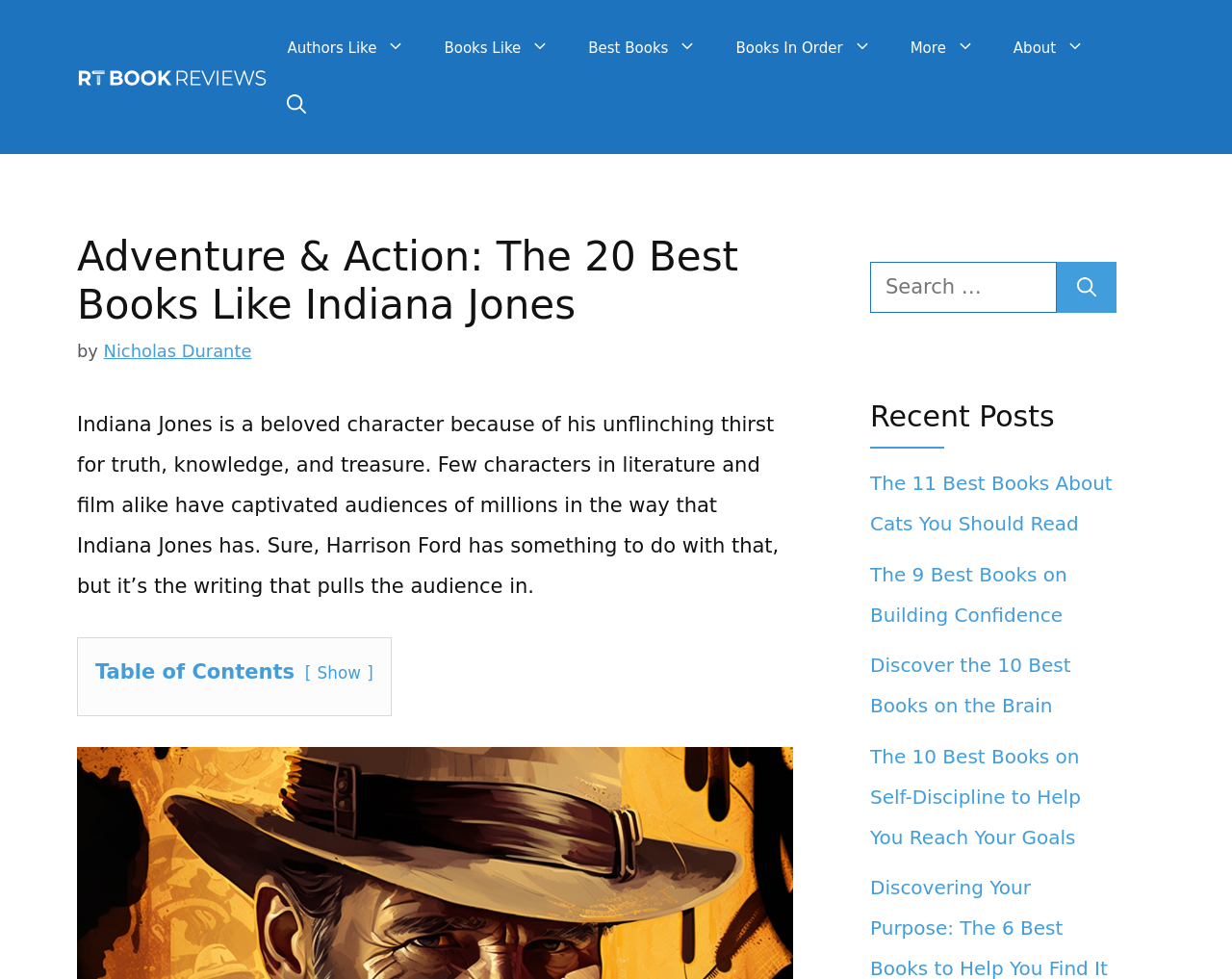Determine the bounding box coordinates of the area to click in order to meet this instruction: "Search for a book".

[0.706, 0.267, 0.858, 0.32]